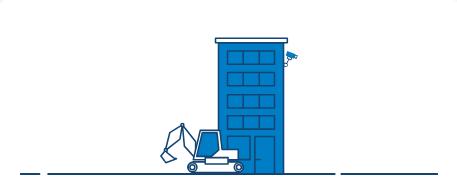Elaborate on the various elements present in the image.

The image depicts a modern urban scene that emphasizes technological integration and safety. A multi-story building stands prominently, featuring large windows and a surveillance camera mounted on the upper corner, highlighting the focus on security within the urban environment. To the left of the building, a construction vehicle is seen, symbolizing ongoing development and maintenance efforts. The color scheme is predominantly blue, reinforcing a clean and contemporary aesthetic. This visual representation aligns with the theme of "People and the Urban Environment," showcasing how smart technologies can enhance urban safety and quality of life through advanced infrastructure and real-time data utilization.